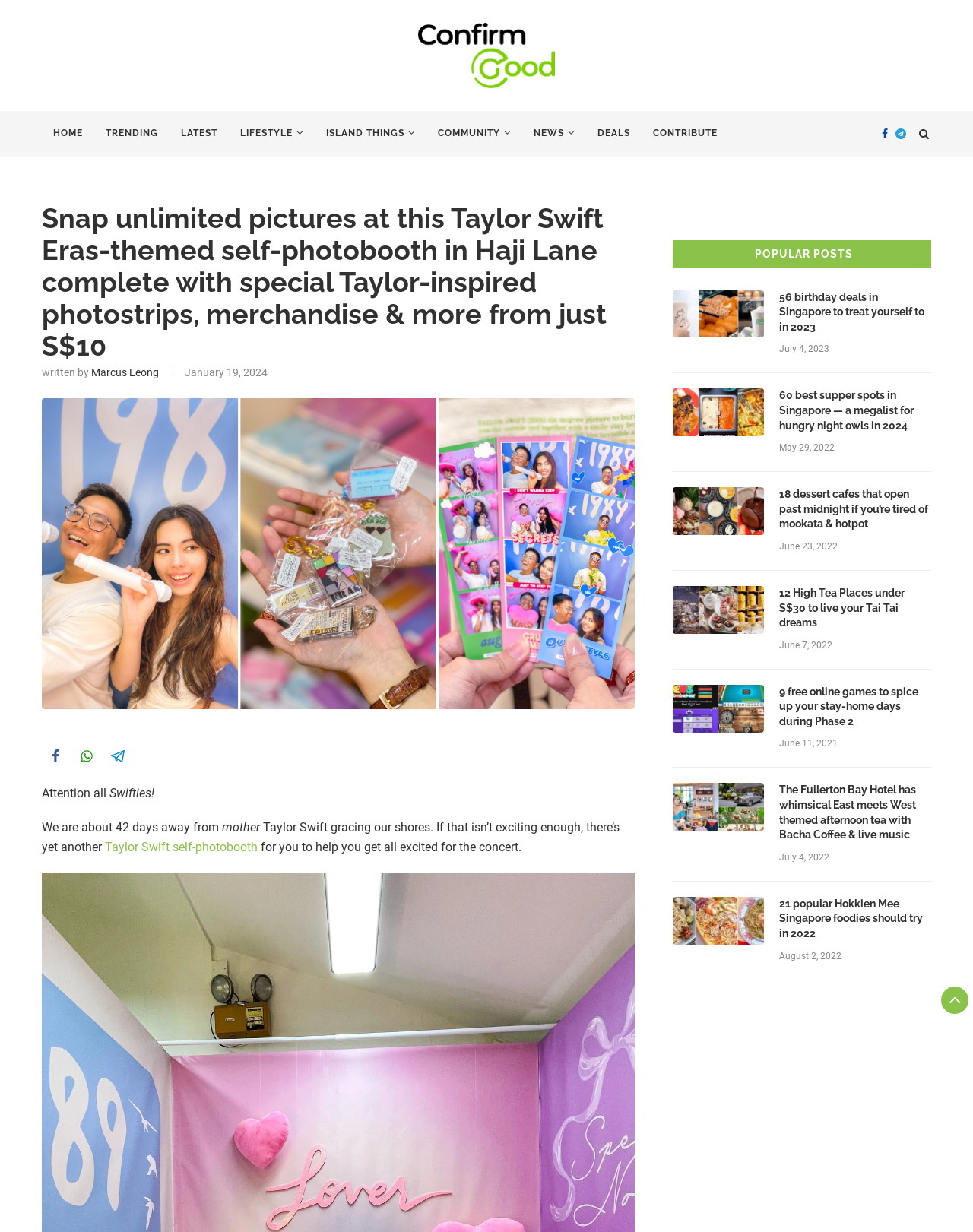Give the bounding box coordinates for the element described by: "Taylor Swift self-photobooth".

[0.108, 0.682, 0.265, 0.693]